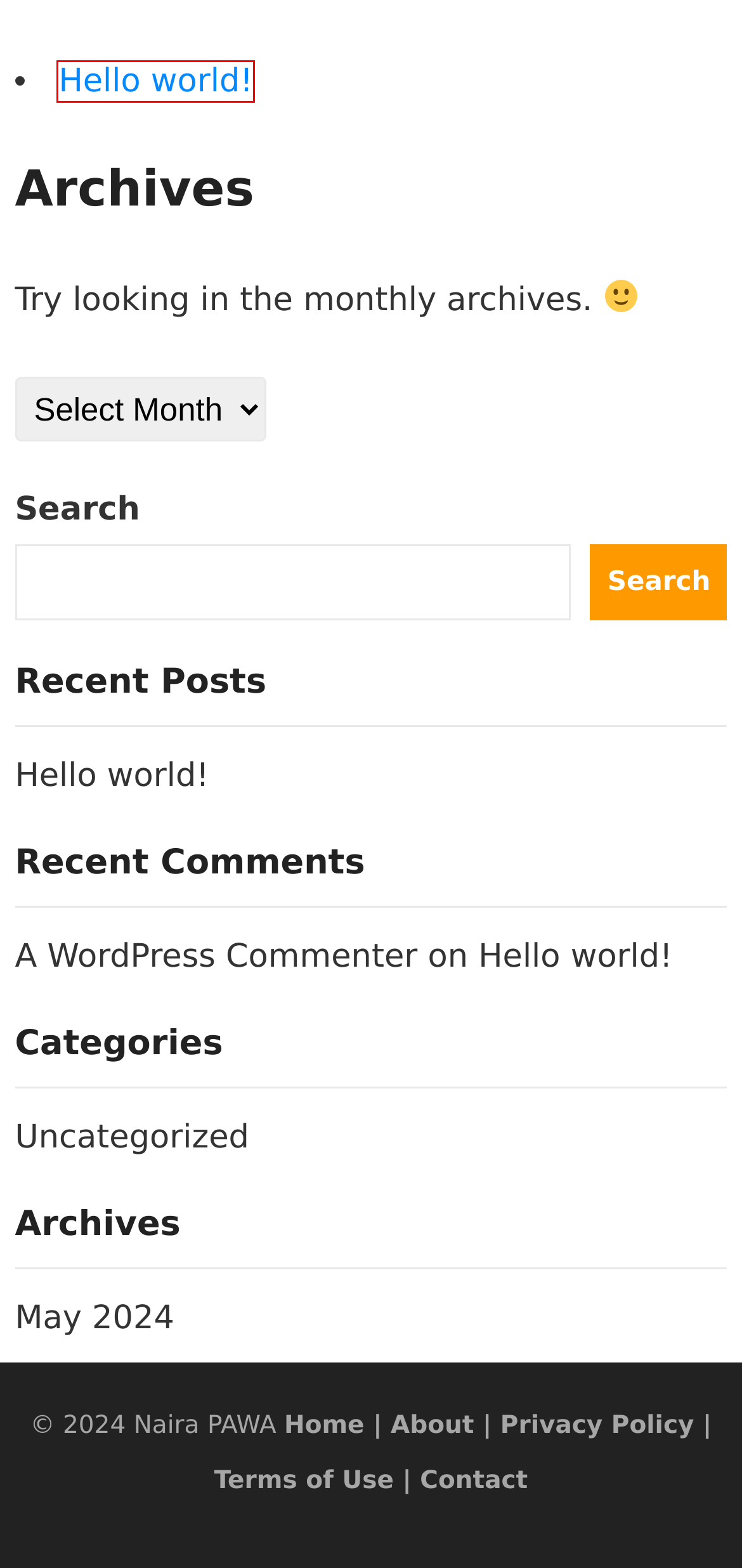Look at the screenshot of a webpage with a red bounding box and select the webpage description that best corresponds to the new page after clicking the element in the red box. Here are the options:
A. May 2024 - Naira PAWA
B. Hello world! - Naira PAWA
C. Blog Tool, Publishing Platform, and CMS – WordPress.org
D. Contact - Naira PAWA
E. Uncategorized Archives - Naira PAWA
F. Privacy Policy - Naira PAWA
G. Terms of Use - Naira PAWA
H. About Us - Naira PAWA

B